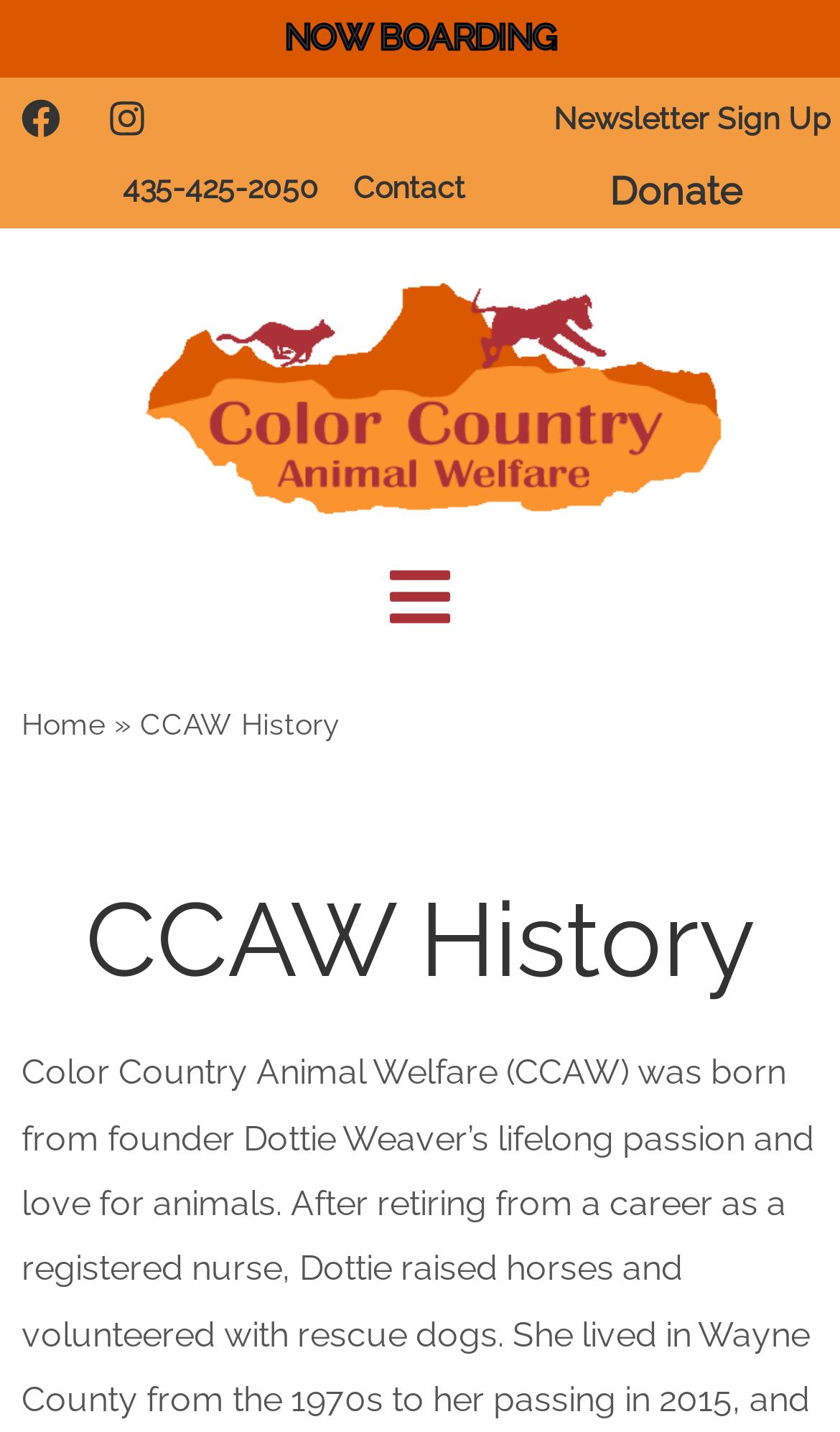What is the phone number to contact?
Using the image, respond with a single word or phrase.

435-425-2050